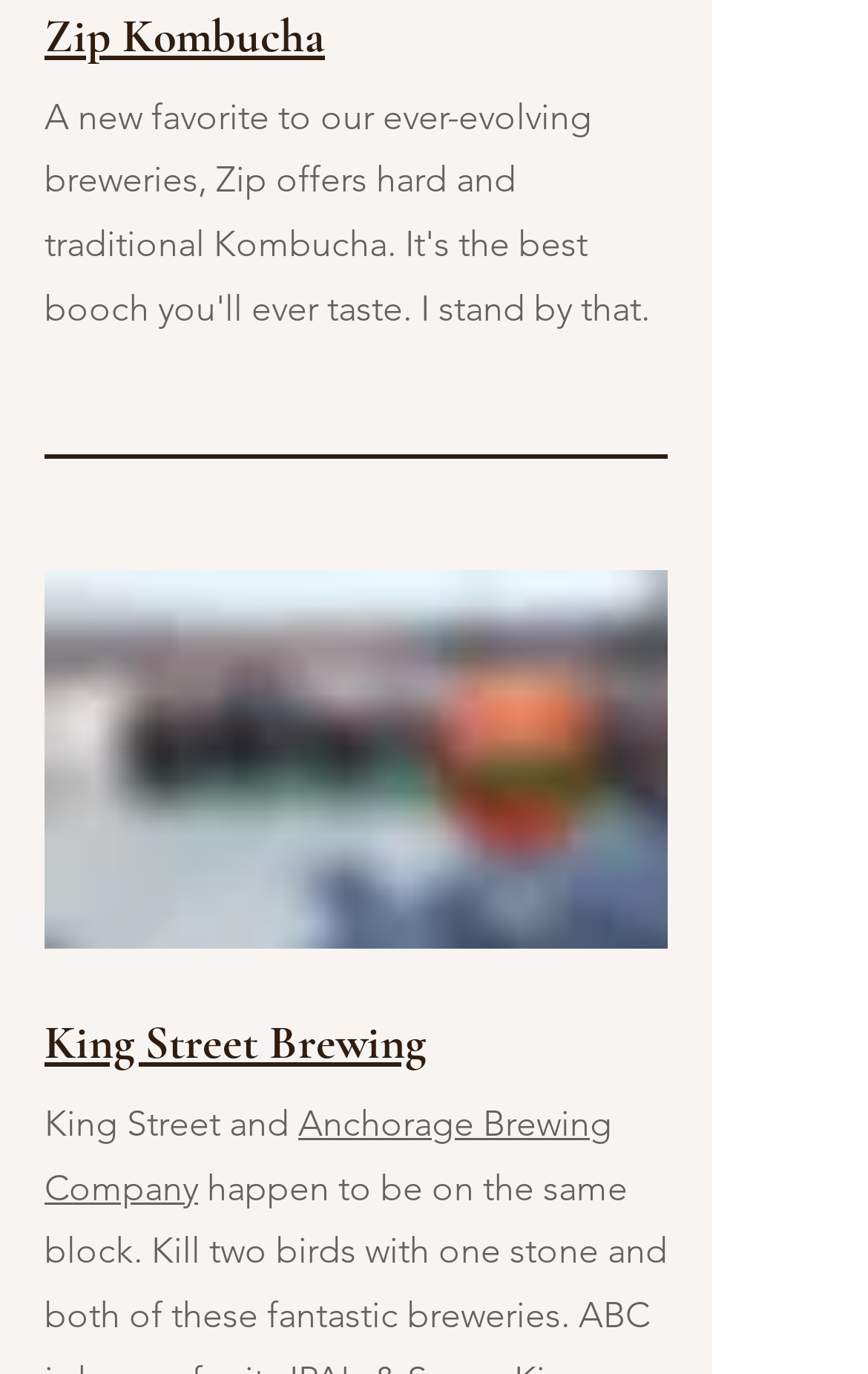What is the name of the first brewery?
Please respond to the question with as much detail as possible.

The first heading element on the webpage contains the text 'Zip Kombucha', which is likely the name of the first brewery mentioned on the page.